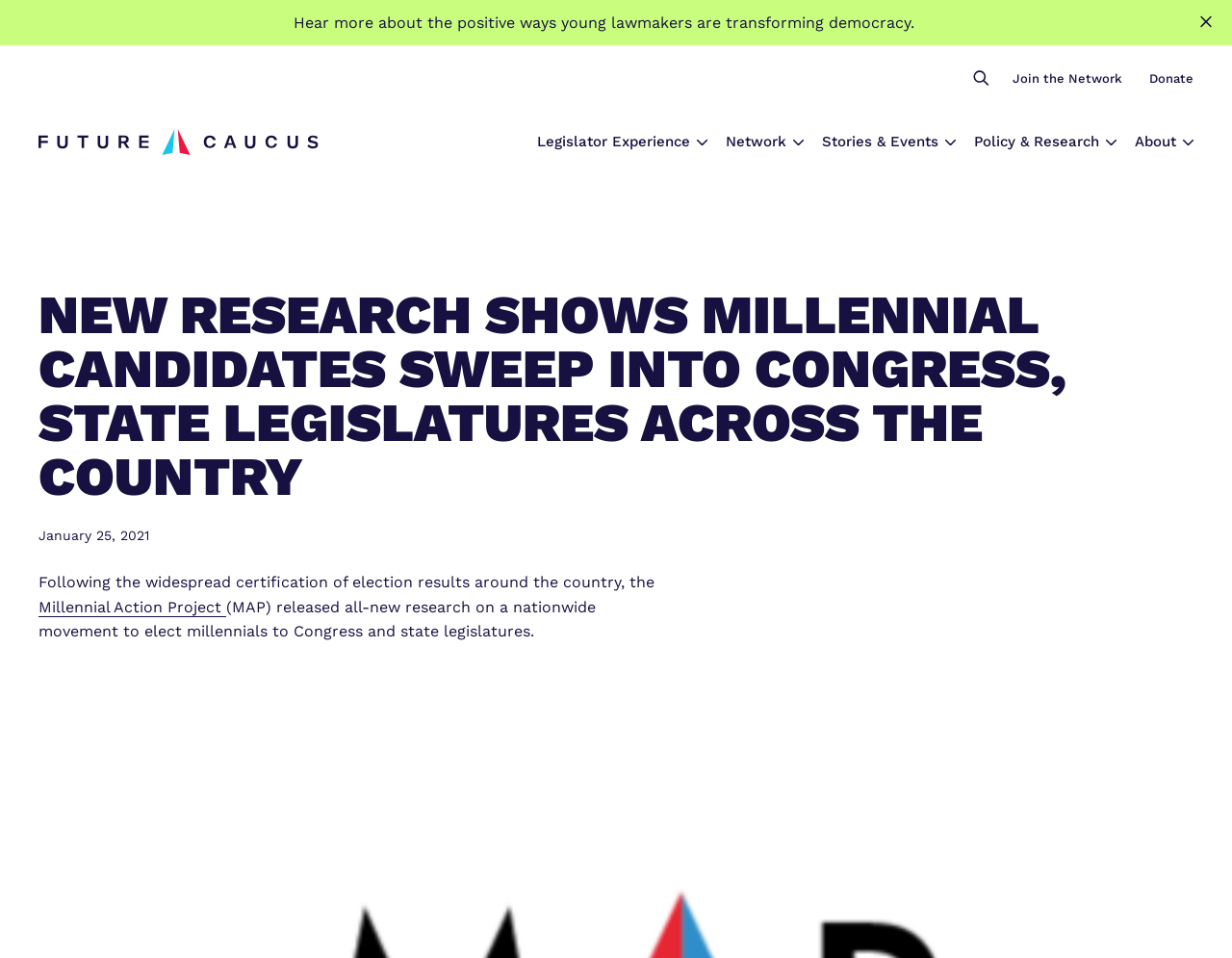Please specify the bounding box coordinates of the clickable region necessary for completing the following instruction: "Donate". The coordinates must consist of four float numbers between 0 and 1, i.e., [left, top, right, bottom].

[0.933, 0.069, 0.969, 0.095]